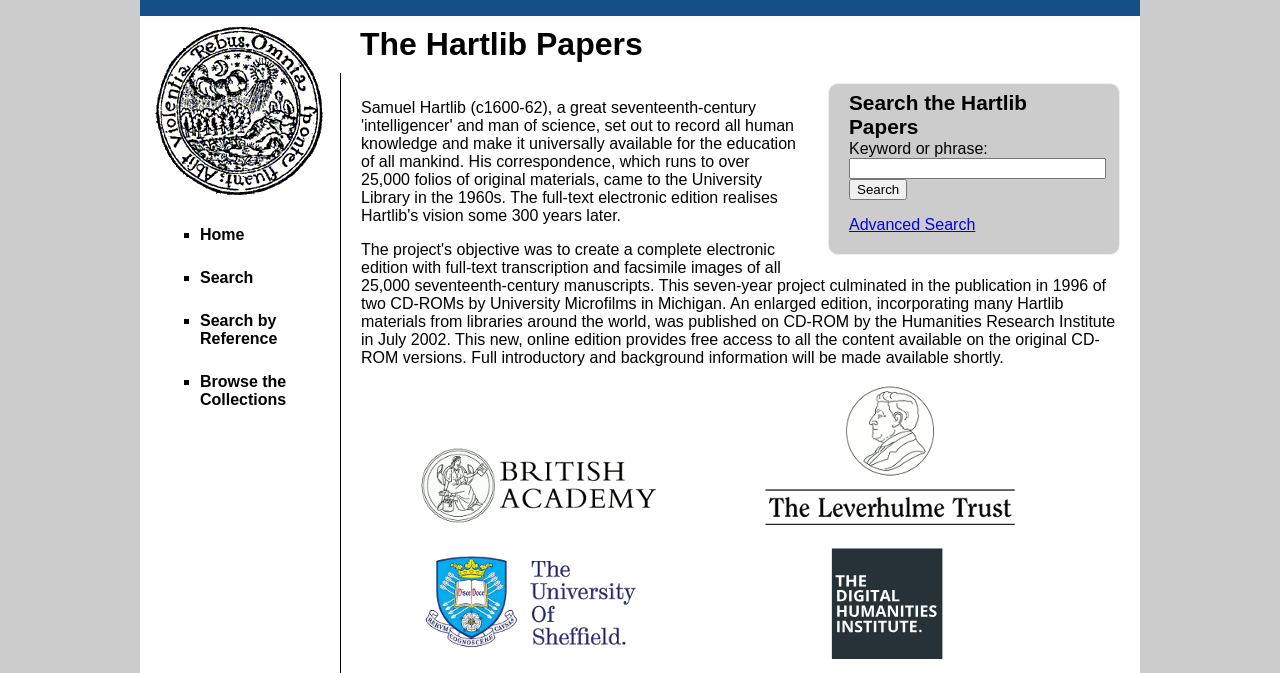Determine the bounding box coordinates of the target area to click to execute the following instruction: "Click the Search button."

[0.663, 0.266, 0.709, 0.297]